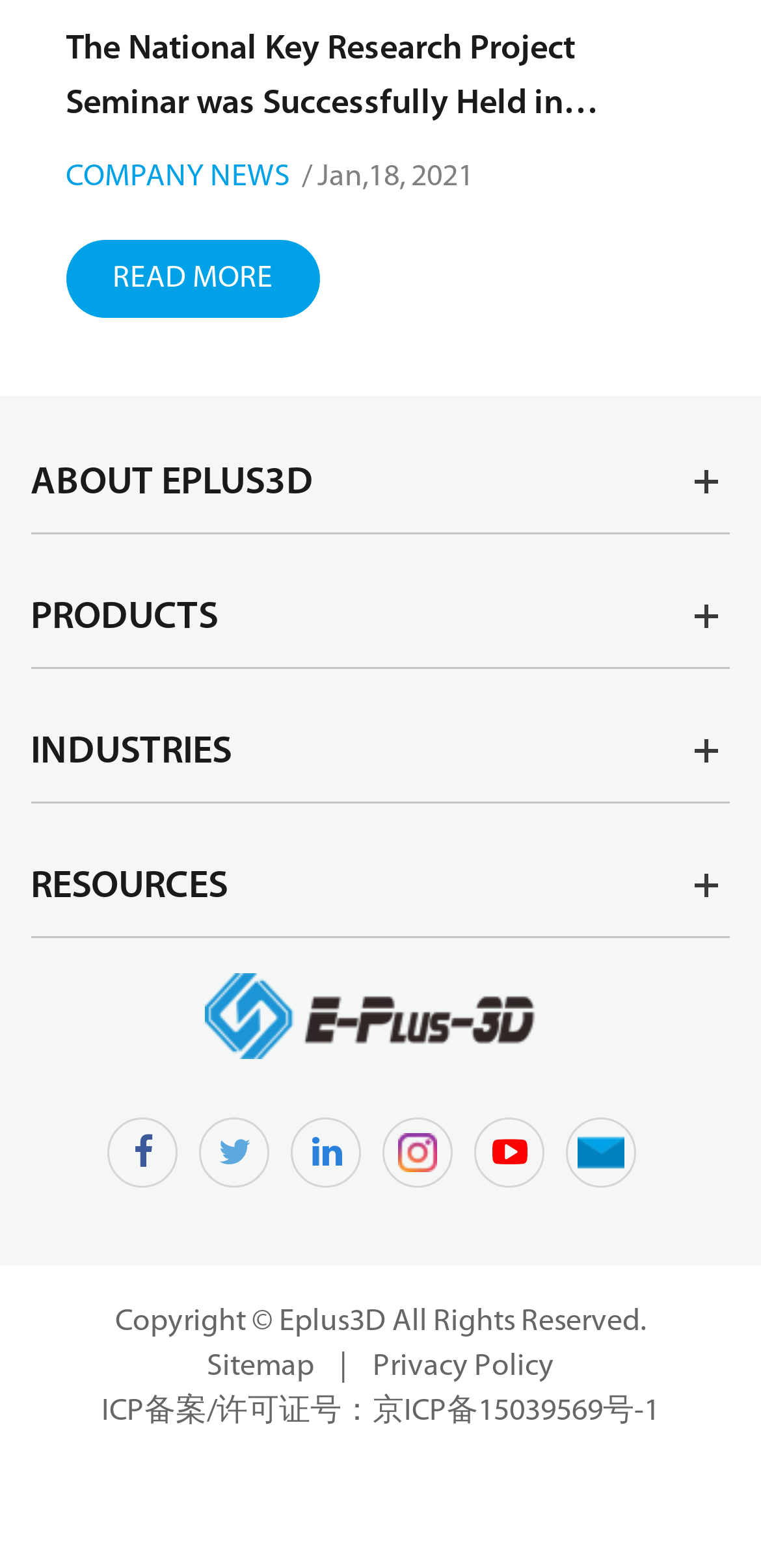For the following element description, predict the bounding box coordinates in the format (top-left x, top-left y, bottom-right x, bottom-right y). All values should be floating point numbers between 0 and 1. Description: Privacy Policy

[0.487, 0.861, 0.727, 0.882]